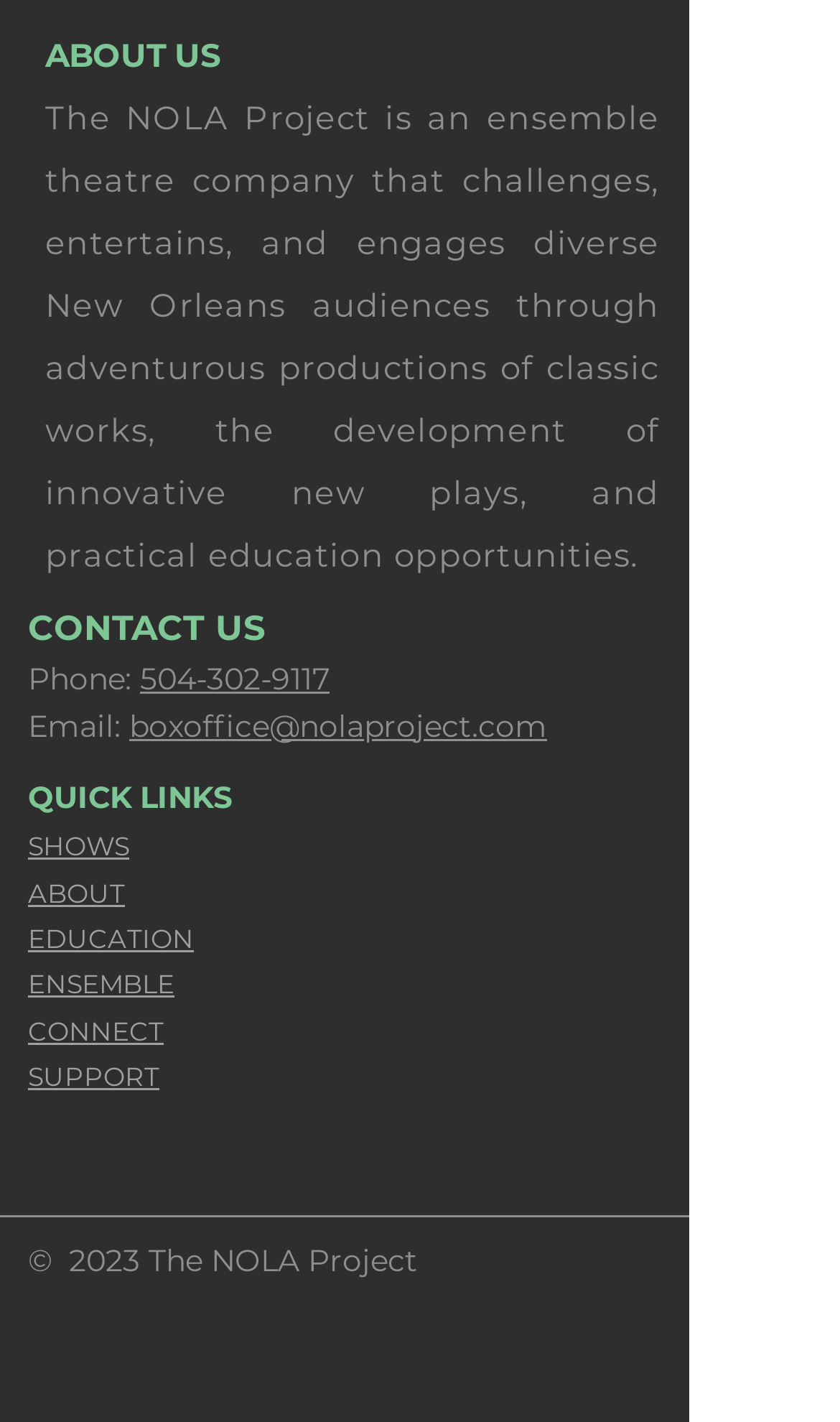Can you specify the bounding box coordinates of the area that needs to be clicked to fulfill the following instruction: "Visit the 'ABOUT' page"?

[0.033, 0.619, 0.149, 0.64]